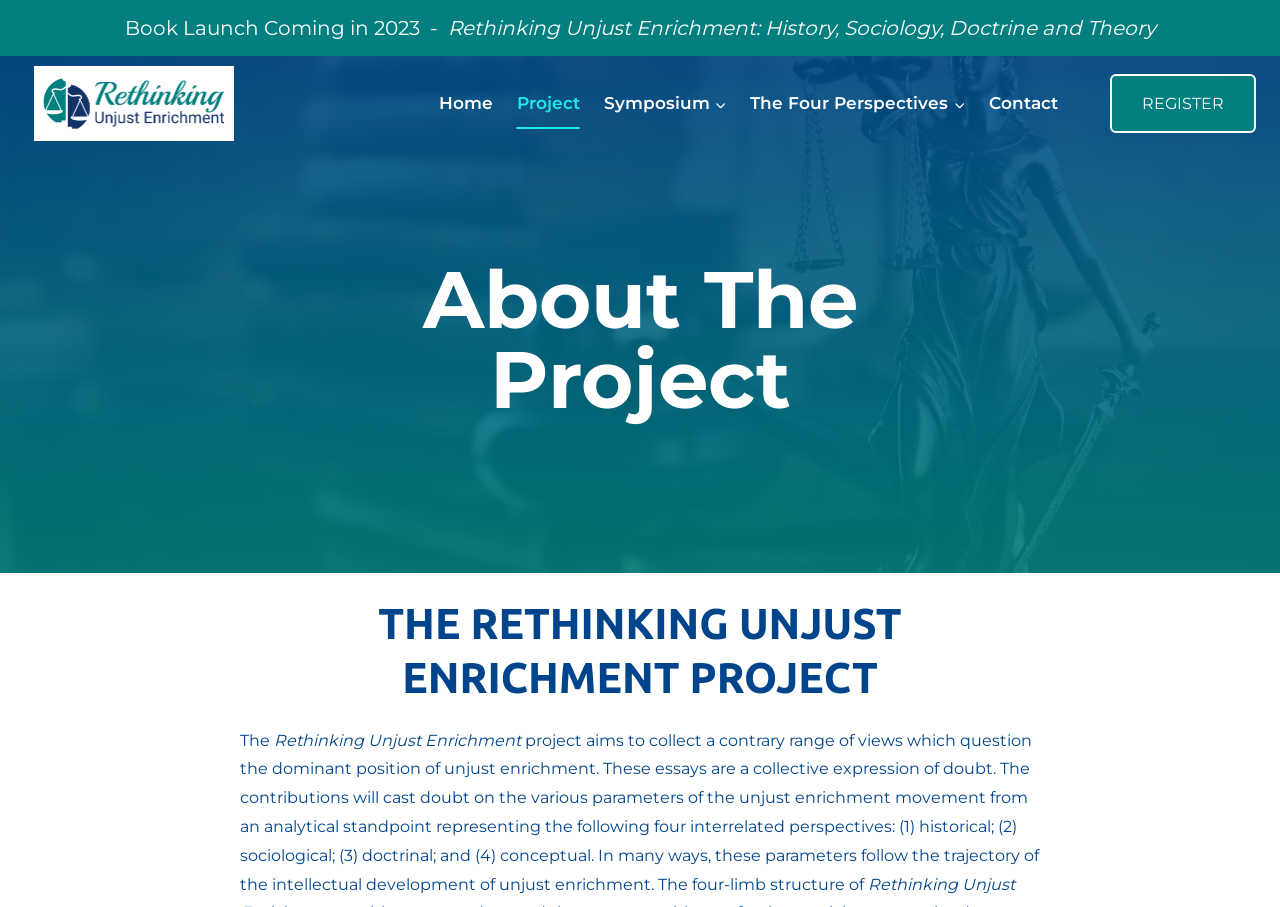Determine the bounding box for the HTML element described here: "aria-label="Rethinking Unjust Enrichment"". The coordinates should be given as [left, top, right, bottom] with each number being a float between 0 and 1.

[0.027, 0.073, 0.183, 0.155]